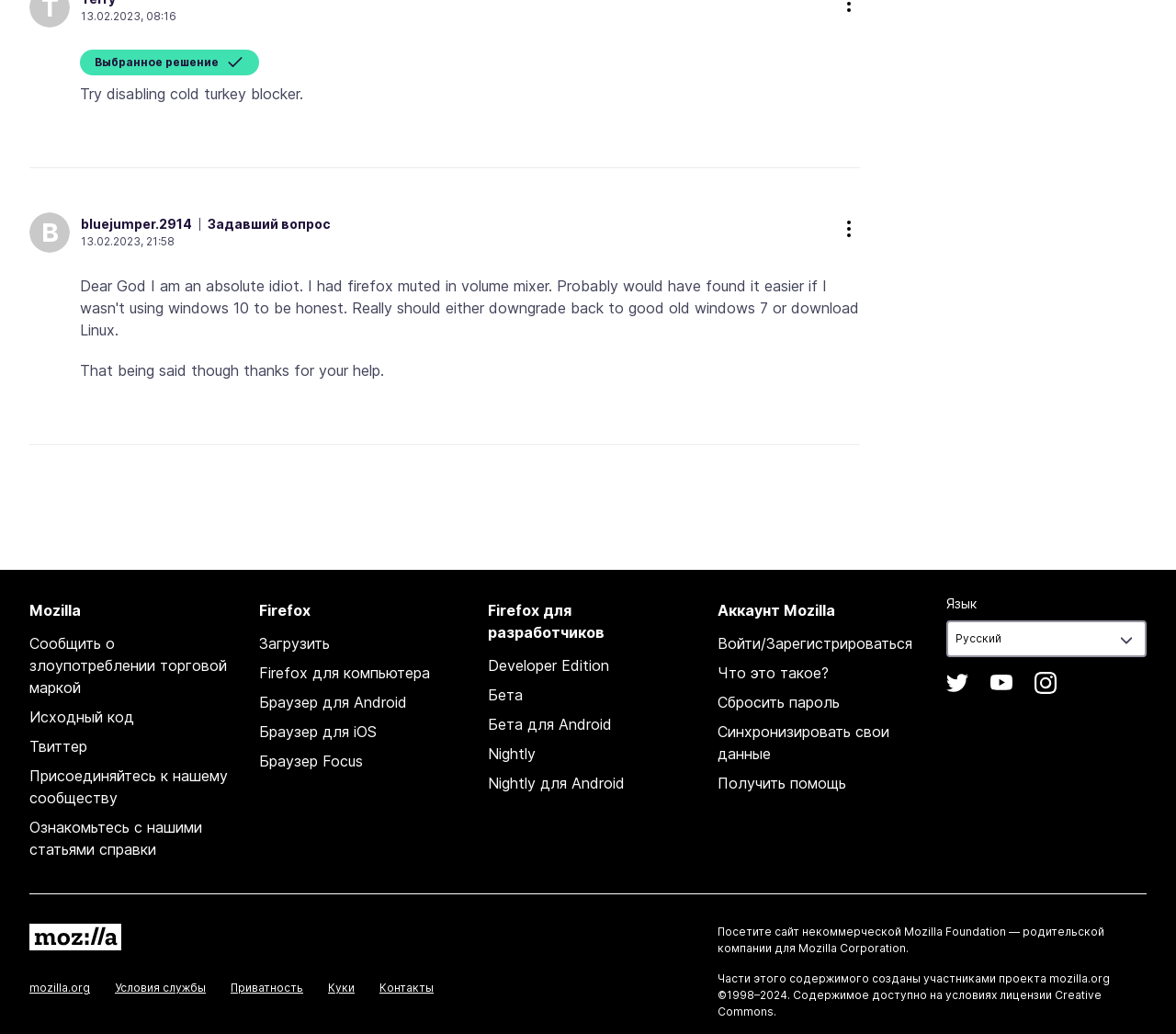Extract the bounding box coordinates for the HTML element that matches this description: "Nightly для Android". The coordinates should be four float numbers between 0 and 1, i.e., [left, top, right, bottom].

[0.415, 0.748, 0.531, 0.766]